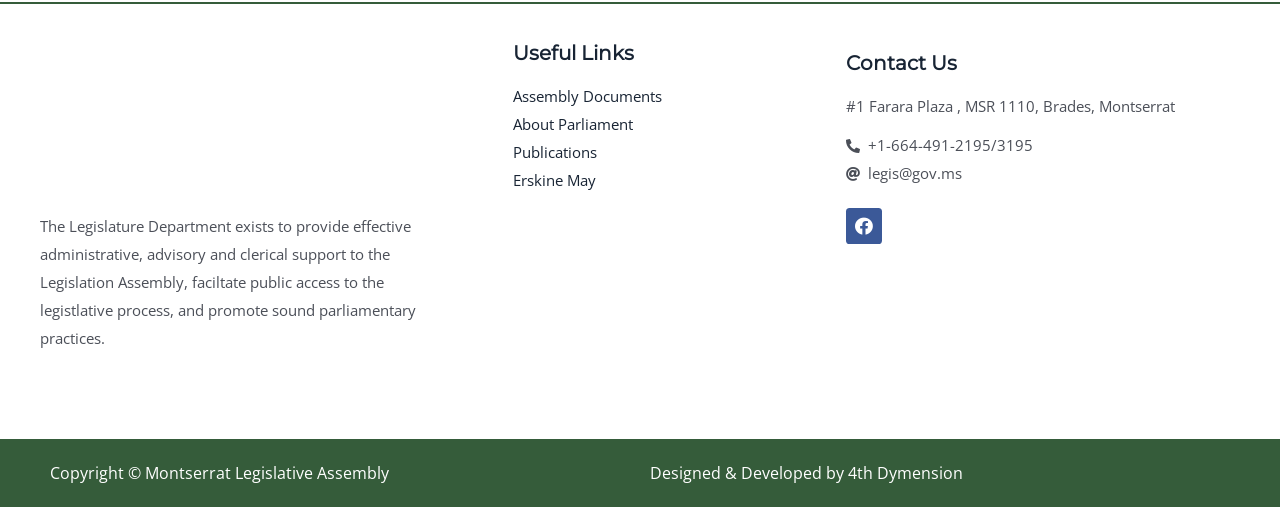Answer with a single word or phrase: 
Where is the Legislature Department located?

#1 Farara Plaza, MSR 1110, Brades, Montserrat